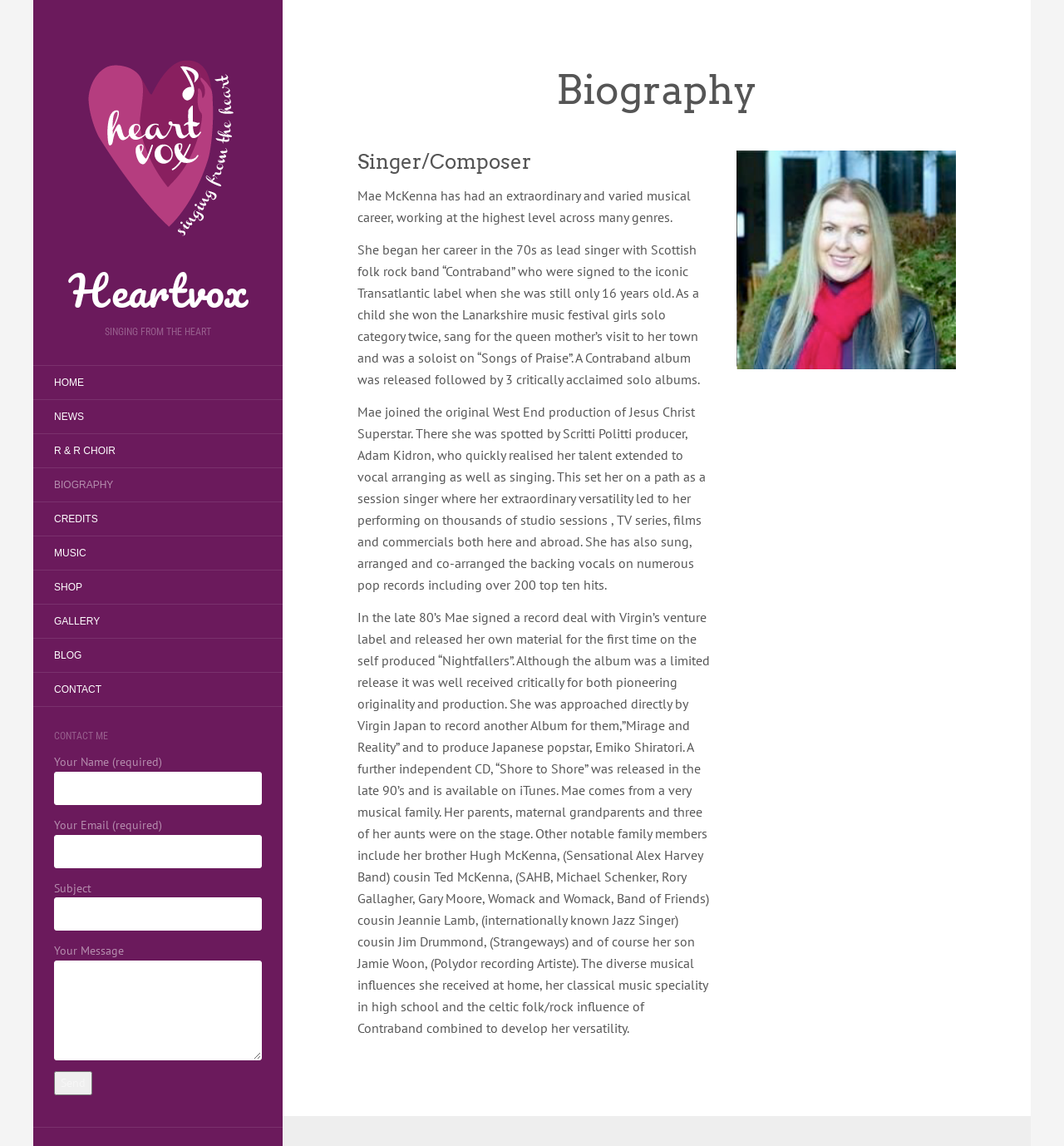Determine the bounding box coordinates for the area that should be clicked to carry out the following instruction: "Click the Send button".

[0.051, 0.935, 0.087, 0.956]